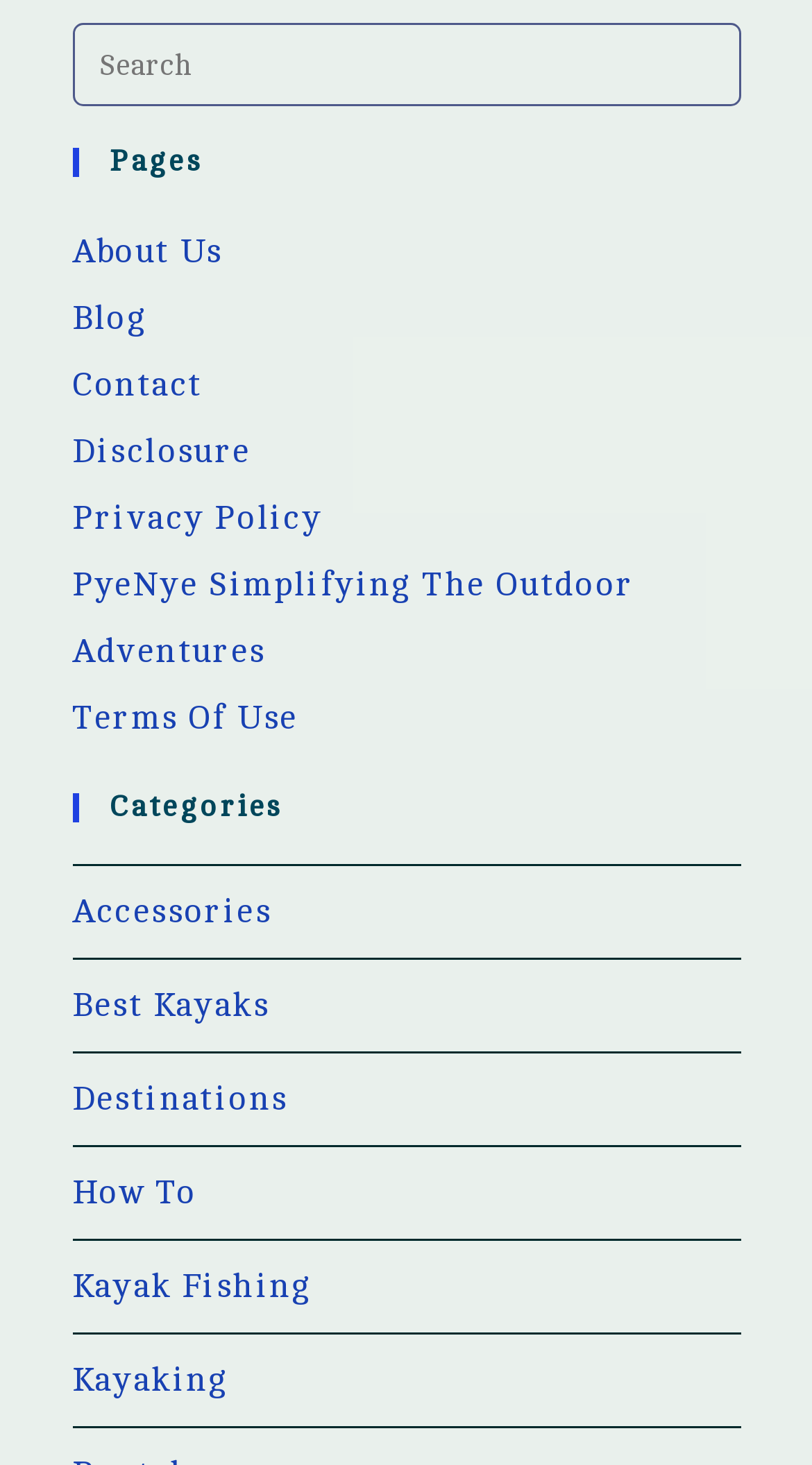Given the element description, predict the bounding box coordinates in the format (top-left x, top-left y, bottom-right x, bottom-right y), using floating point numbers between 0 and 1: How To

[0.088, 0.802, 0.242, 0.828]